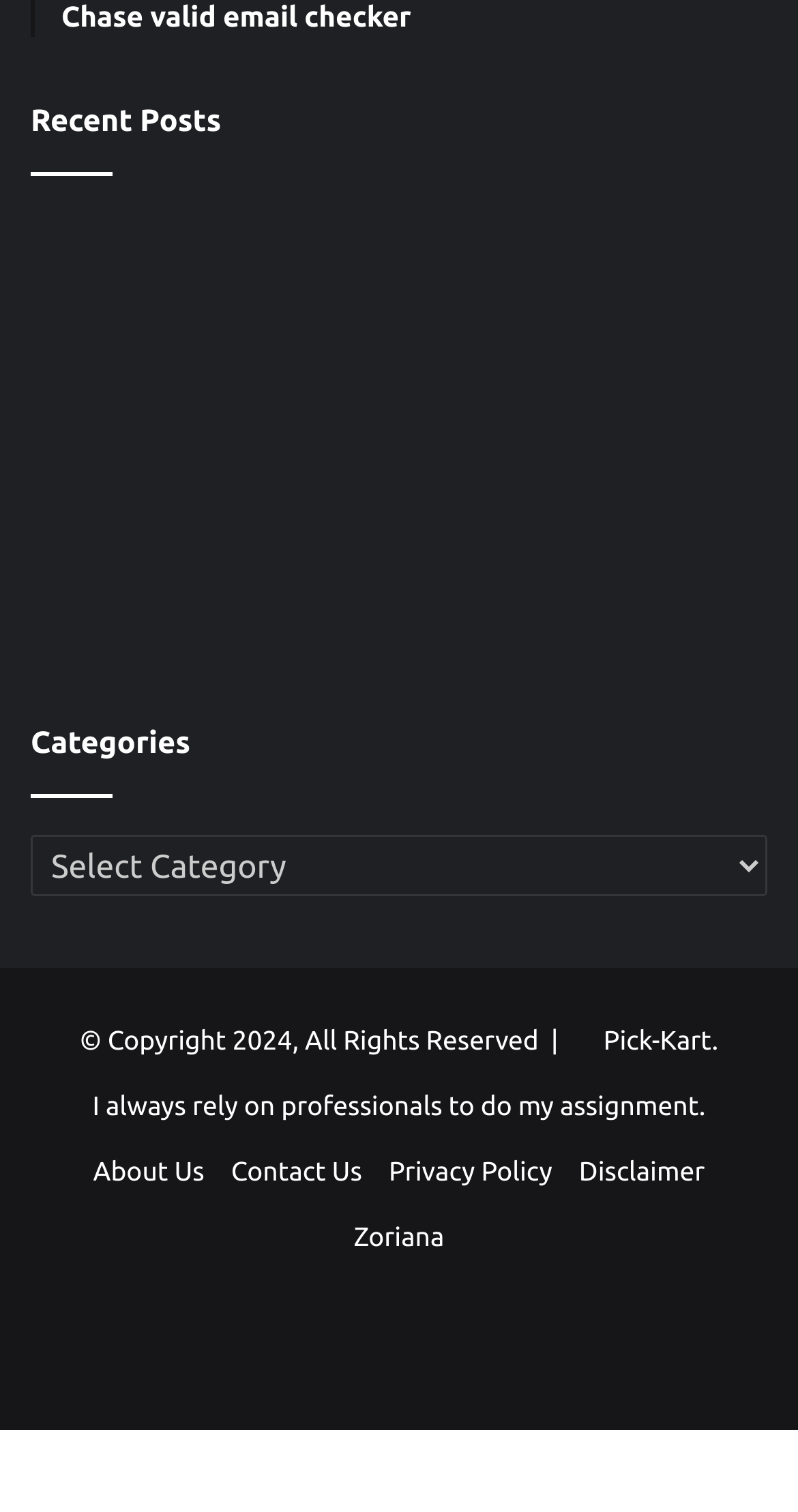What is the category of the first post?
Using the visual information, reply with a single word or short phrase.

Live Casino